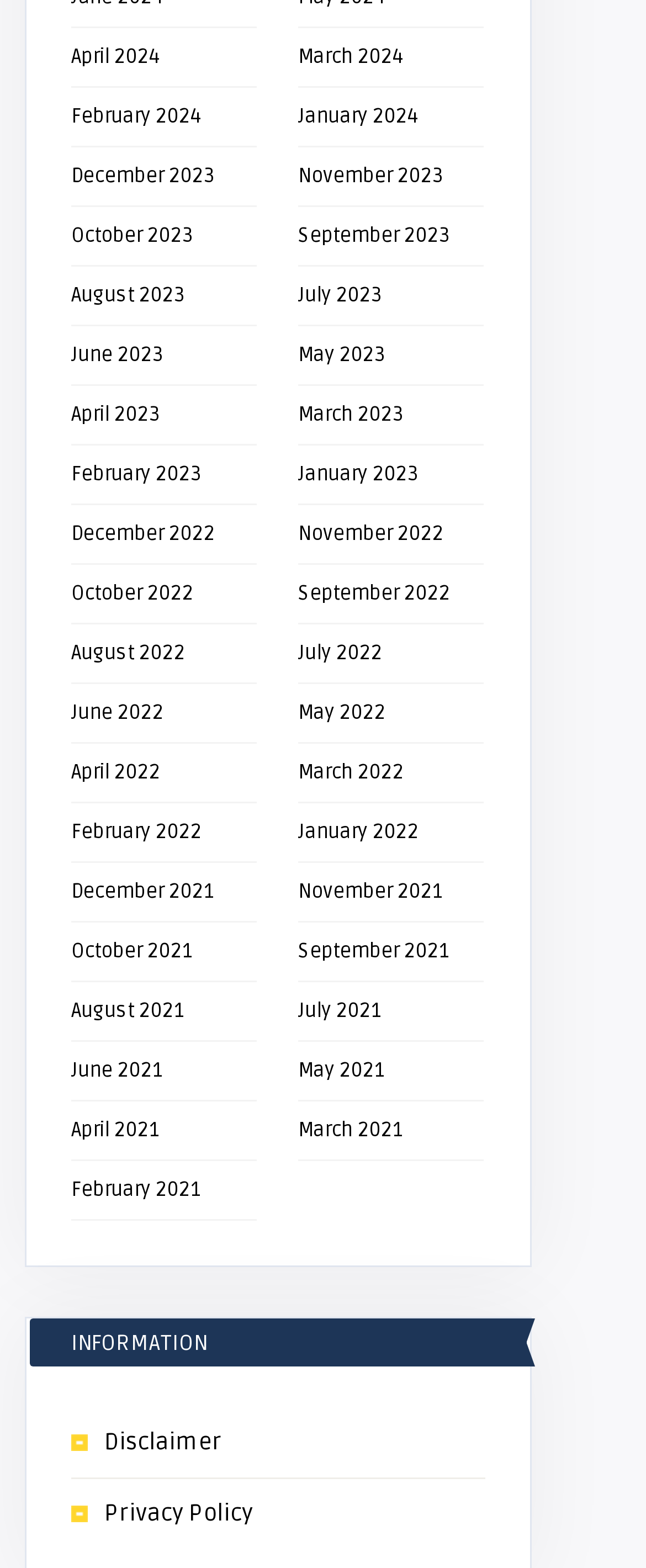Please identify the bounding box coordinates of the element's region that I should click in order to complete the following instruction: "Read Disclaimer". The bounding box coordinates consist of four float numbers between 0 and 1, i.e., [left, top, right, bottom].

[0.162, 0.91, 0.344, 0.928]